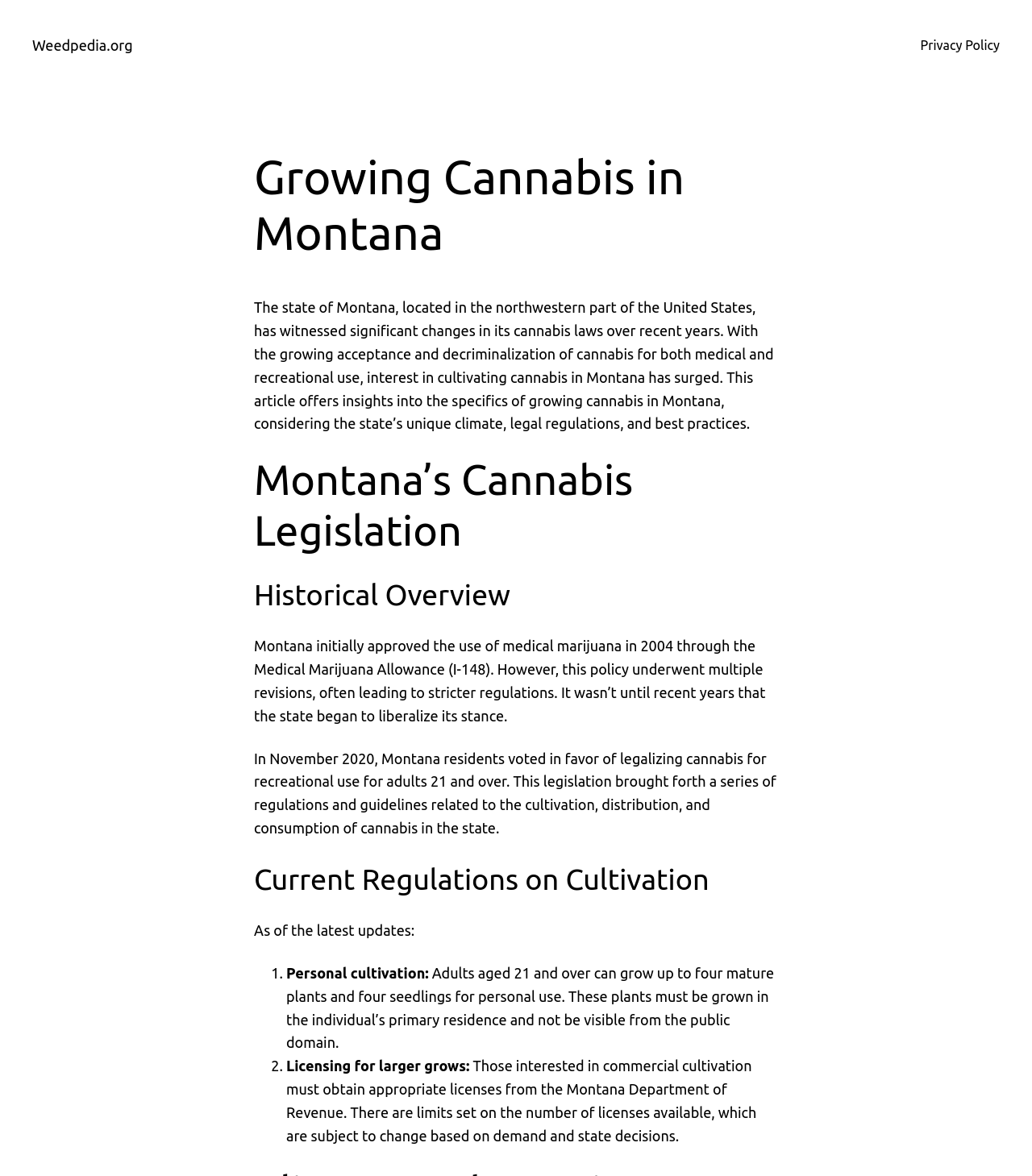Find the bounding box of the UI element described as follows: "Weedpedia.org".

[0.031, 0.031, 0.129, 0.045]